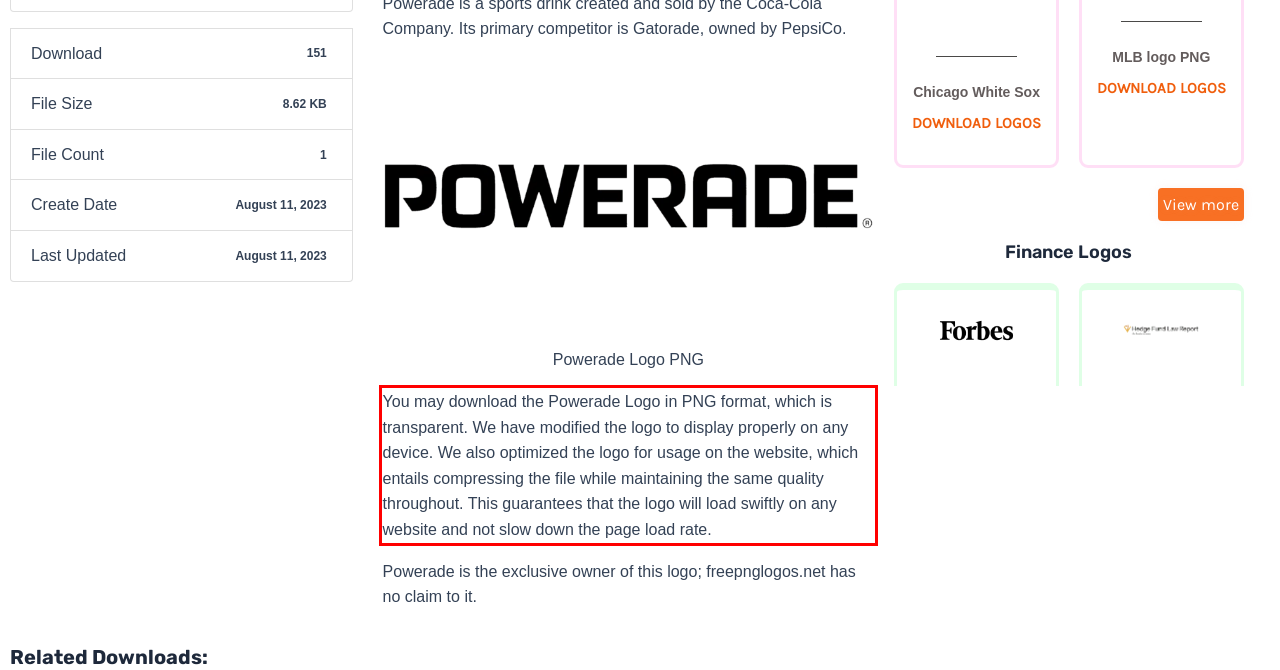Look at the provided screenshot of the webpage and perform OCR on the text within the red bounding box.

You may download the Powerade Logo in PNG format, which is transparent. We have modified the logo to display properly on any device. We also optimized the logo for usage on the website, which entails compressing the file while maintaining the same quality throughout. This guarantees that the logo will load swiftly on any website and not slow down the page load rate.